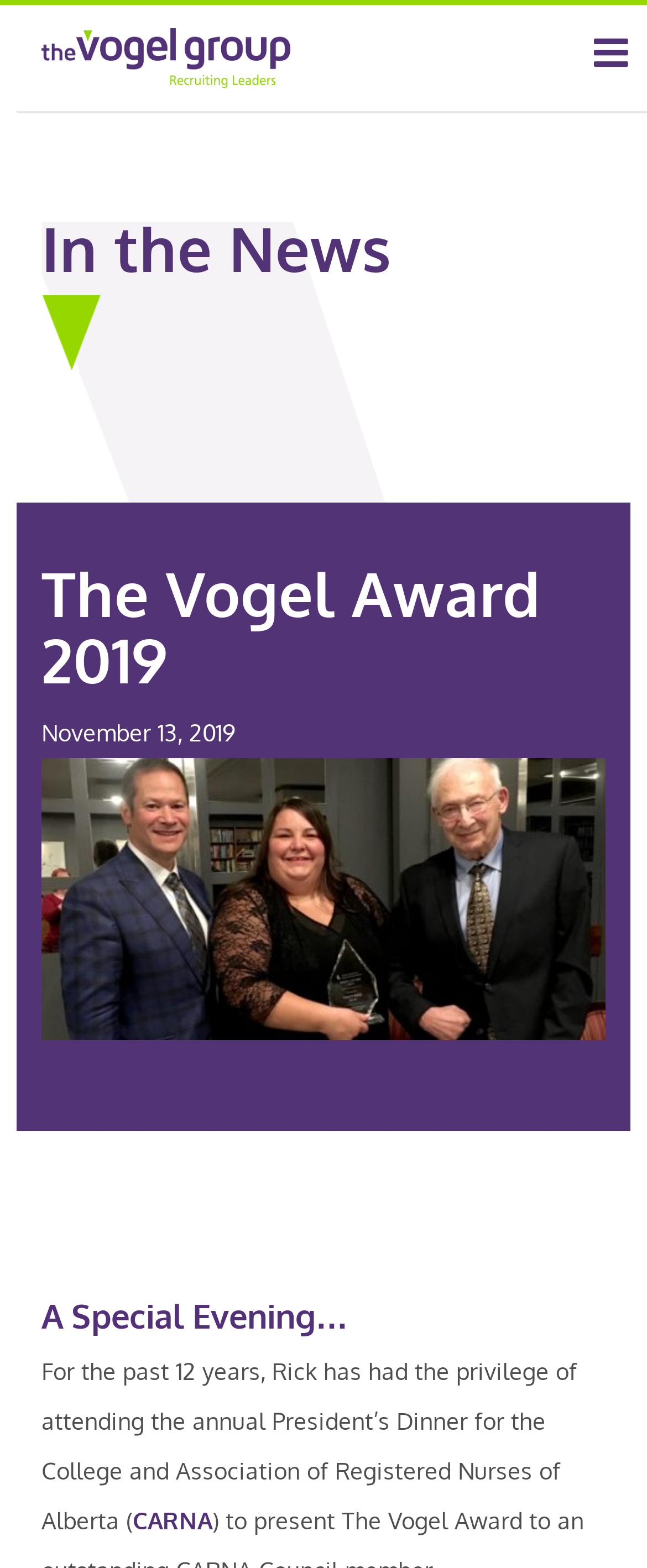Summarize the webpage with intricate details.

The webpage appears to be an article or news page about the Vogel Award 2019. At the top left, there is a link with an accompanying image. On the top right, there is a button to toggle navigation. 

Below the top section, there is a header area that spans most of the width of the page. Within this header, there are several elements. On the left, there is a section labeled "In the News" with a small image below it. To the right of this section, there is a heading that reads "The Vogel Award 2019" followed by a timestamp indicating the date "November 13, 2019". Below the timestamp, there is a larger image related to the Vogel Award 2019.

Further down the page, there is another heading that reads "A Special Evening…". Below this heading, there is a block of text that describes Rick Vogel's experience attending the annual President’s Dinner for the College and Association of Registered Nurses of Alberta (CARNA). The text includes a link to CARNA.